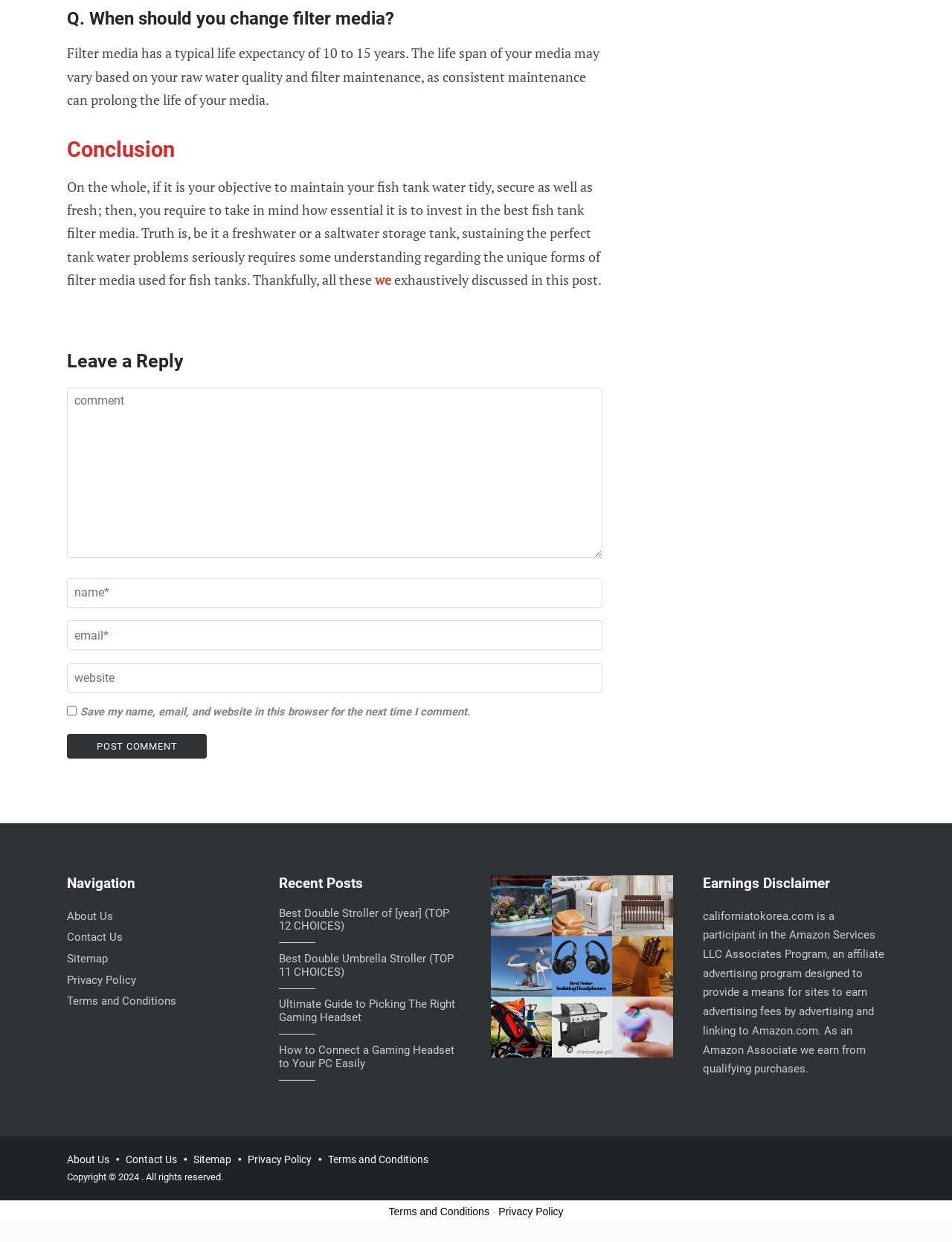Provide a single word or phrase answer to the question: 
What is the last link in the 'Recent Posts' section?

How to Connect a Gaming Headset to Your PC Easily